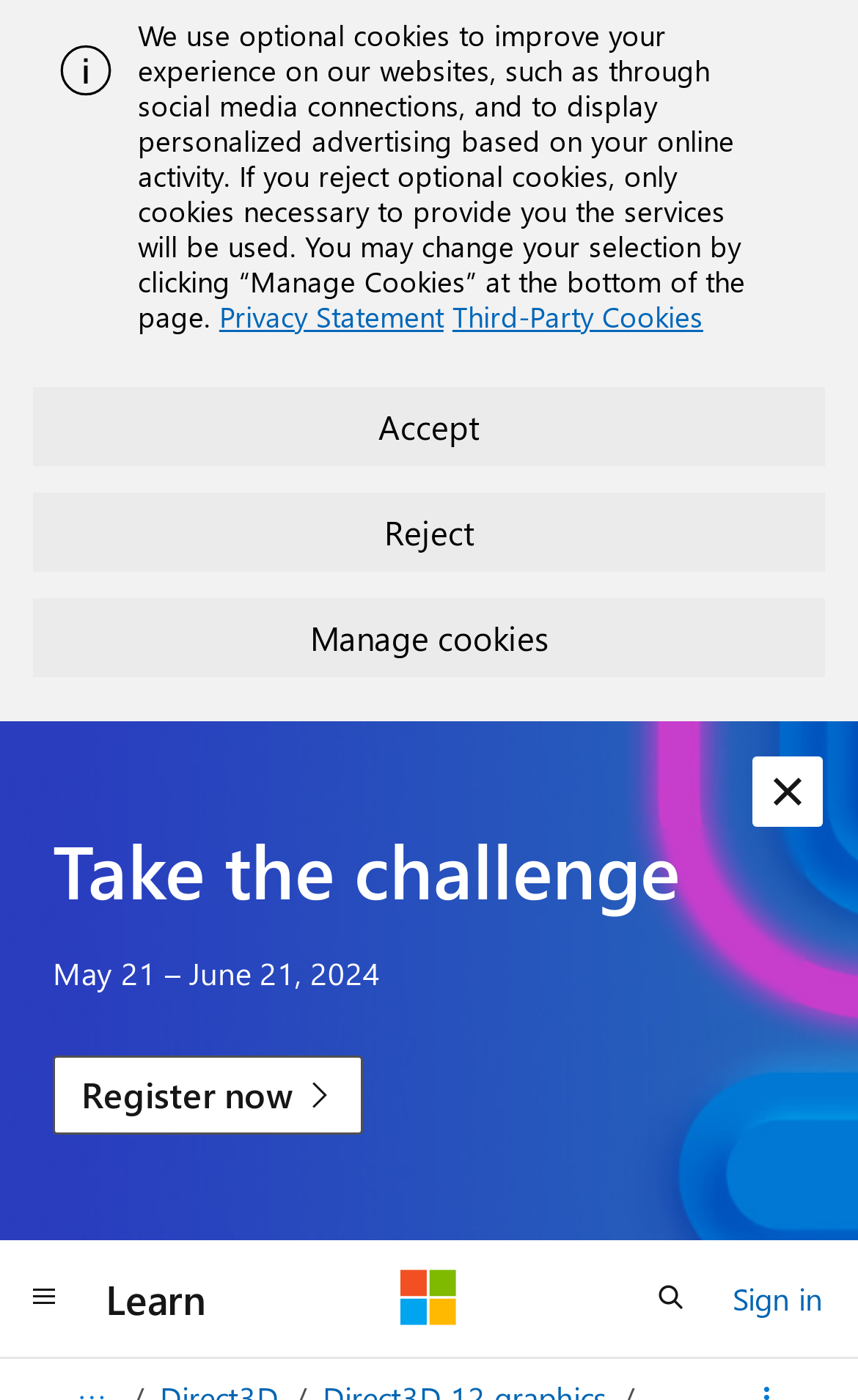Identify the bounding box coordinates for the region to click in order to carry out this instruction: "Contact Us". Provide the coordinates using four float numbers between 0 and 1, formatted as [left, top, right, bottom].

None